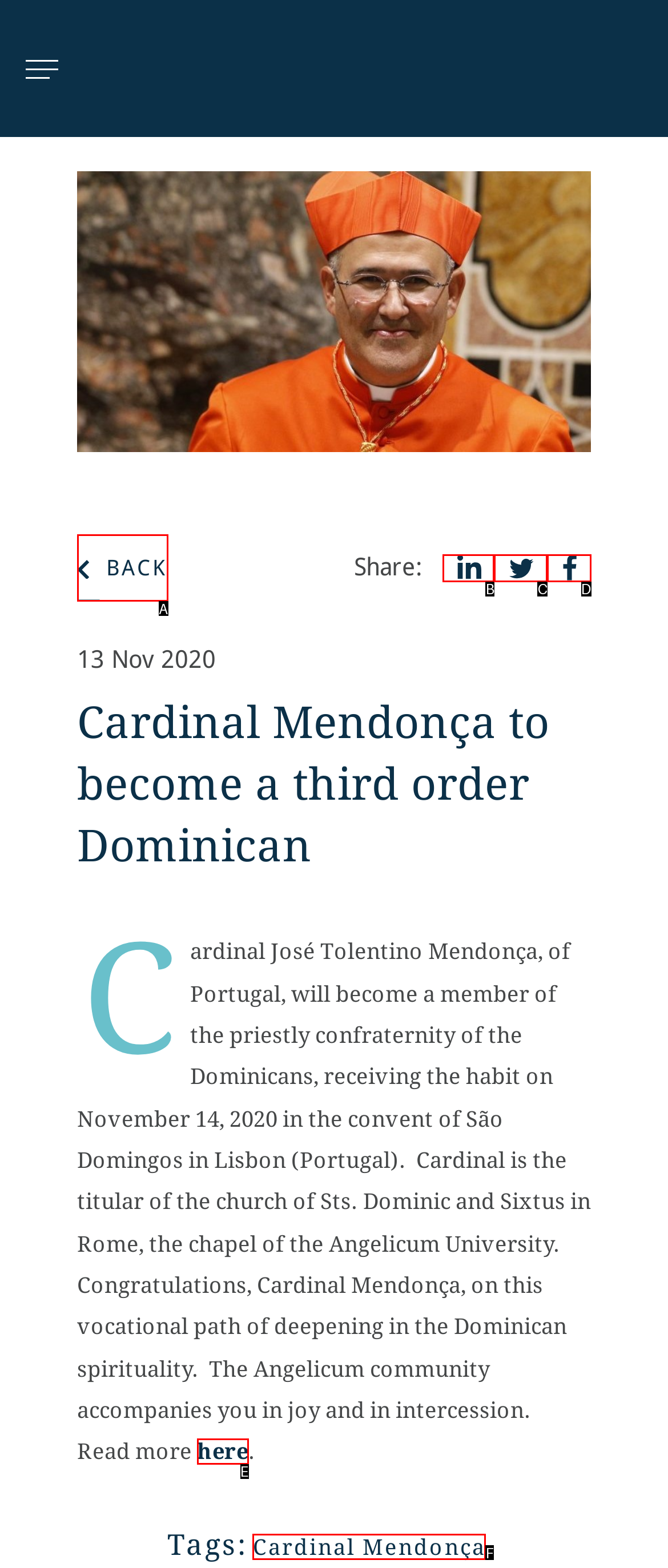Tell me which option best matches the description: here
Answer with the option's letter from the given choices directly.

E